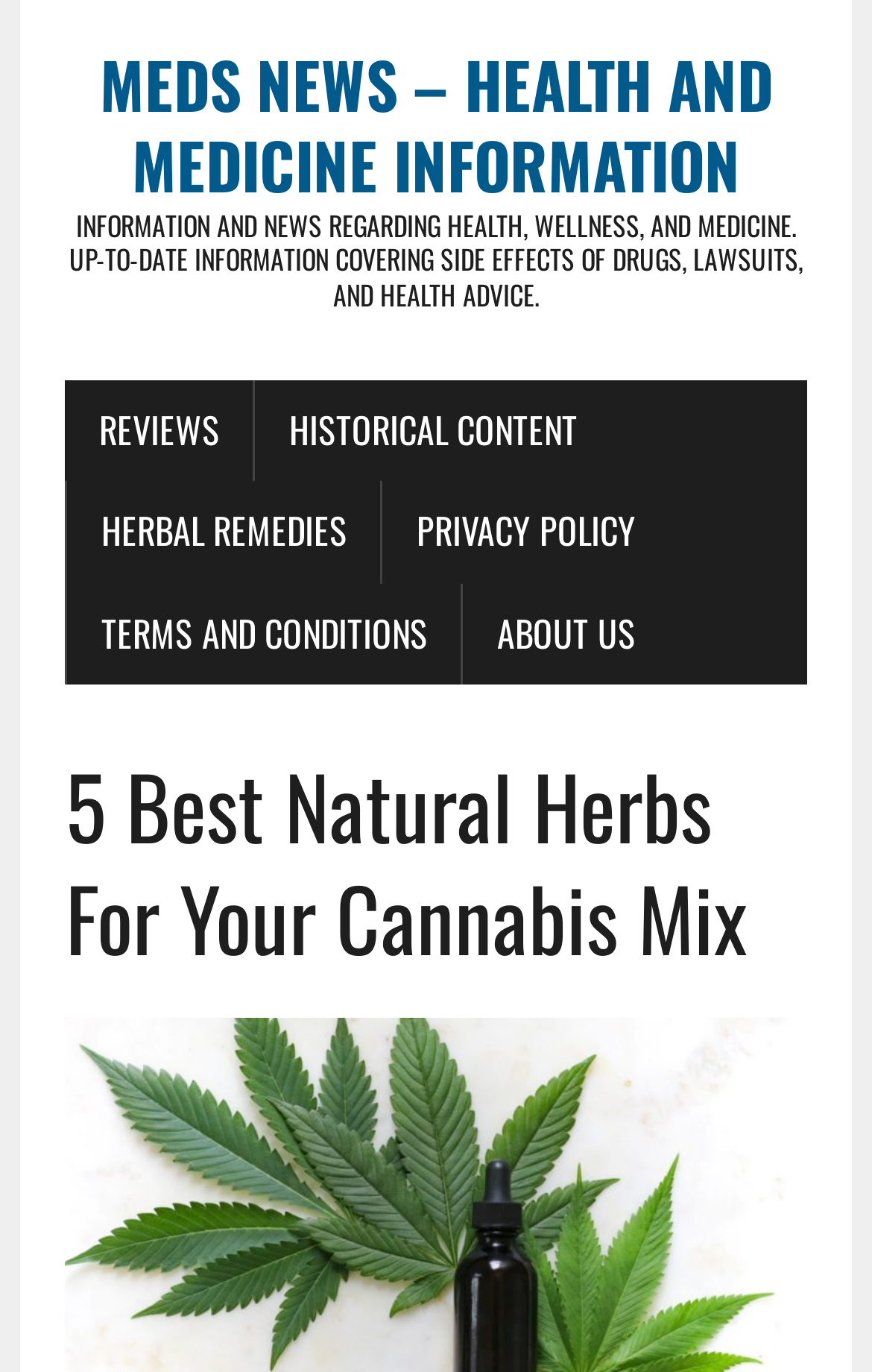Provide the bounding box coordinates of the UI element that matches the description: "Herbal Remedies".

[0.078, 0.351, 0.437, 0.425]